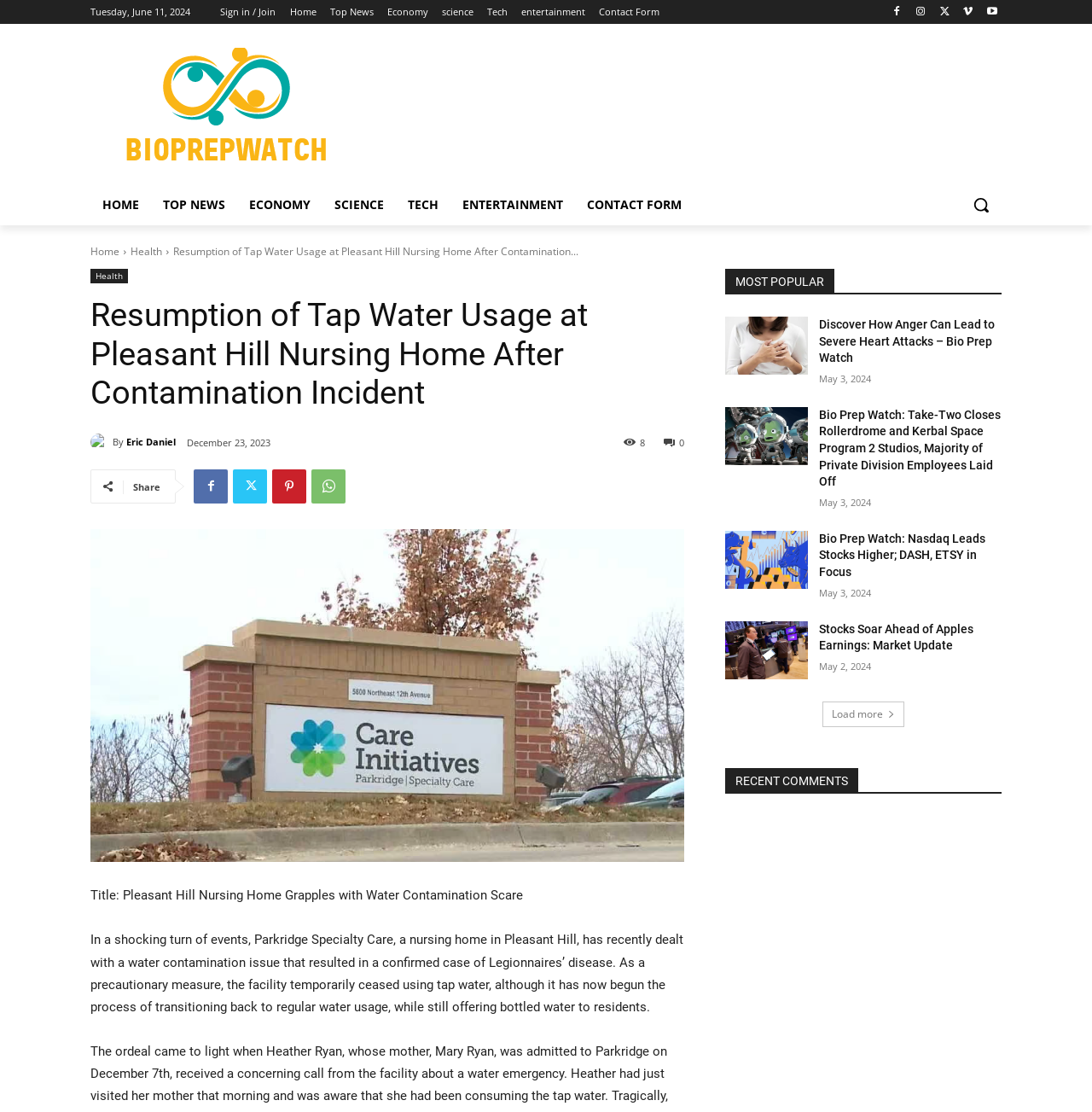What is the date of the article?
Provide a detailed and well-explained answer to the question.

I found the date of the article by looking at the top of the webpage, where it says 'Tuesday, June 11, 2024'. This indicates that the article was published on this date.